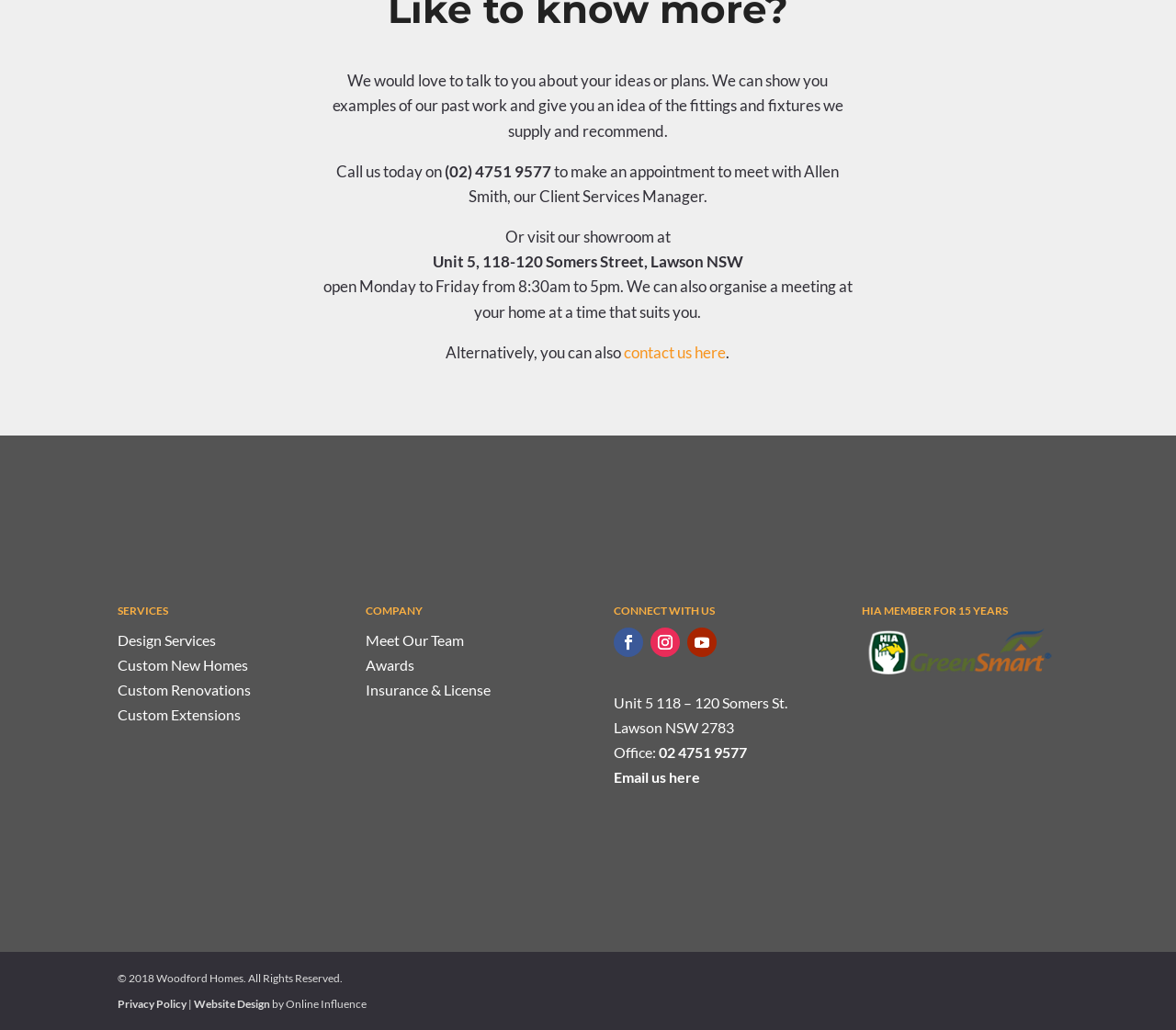What is the company's phone number?
Carefully examine the image and provide a detailed answer to the question.

The company's phone number can be found in the text 'Call us today on (02) 4751 9577' which is located in the top section of the webpage.